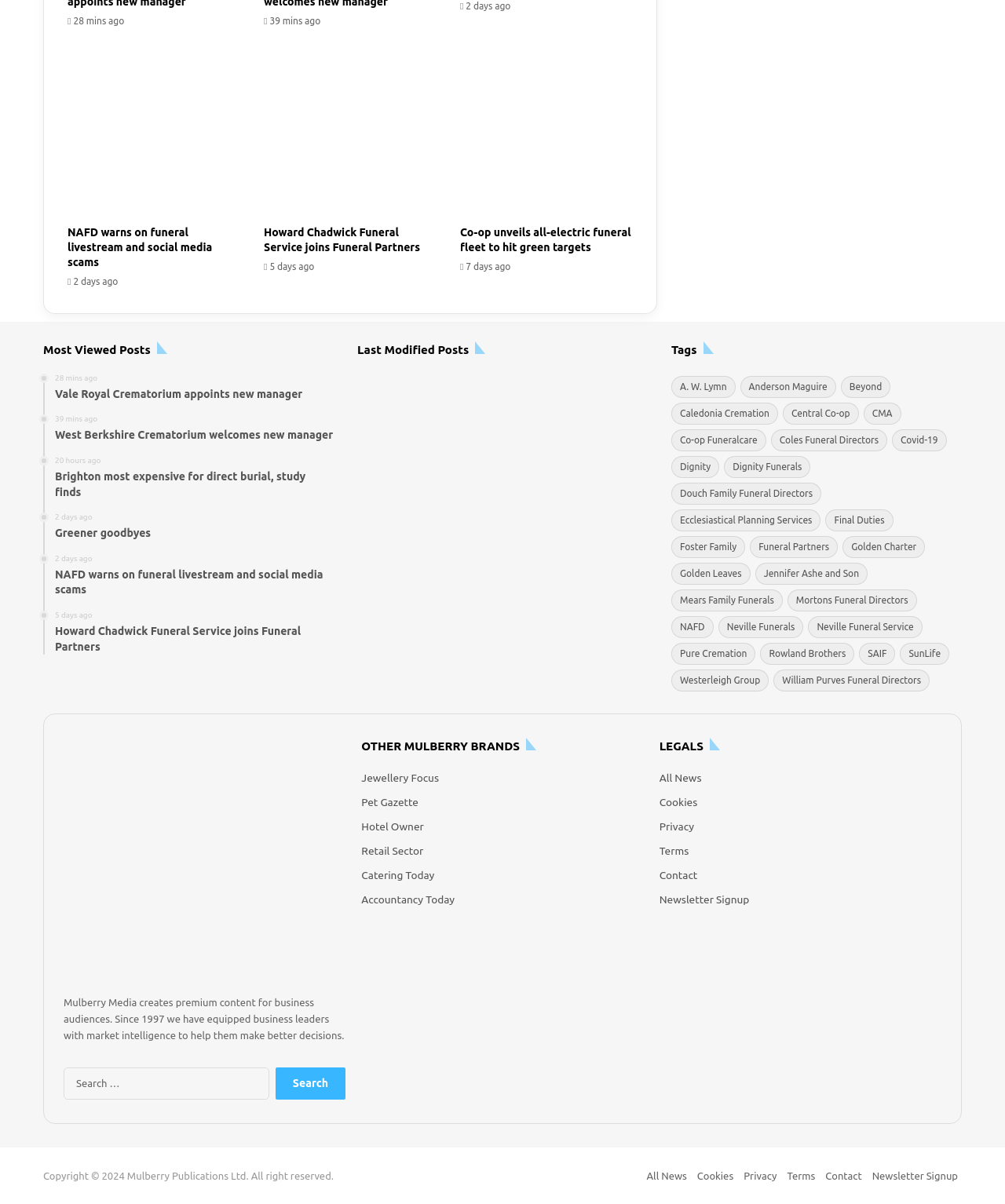How many days ago was the post 'NAFD warns on funeral livestream and social media scams' published?
Please provide a detailed and comprehensive answer to the question.

I found the post 'NAFD warns on funeral livestream and social media scams' on the webpage, and it has a timestamp '2 days ago' next to it, indicating that it was published 2 days ago.